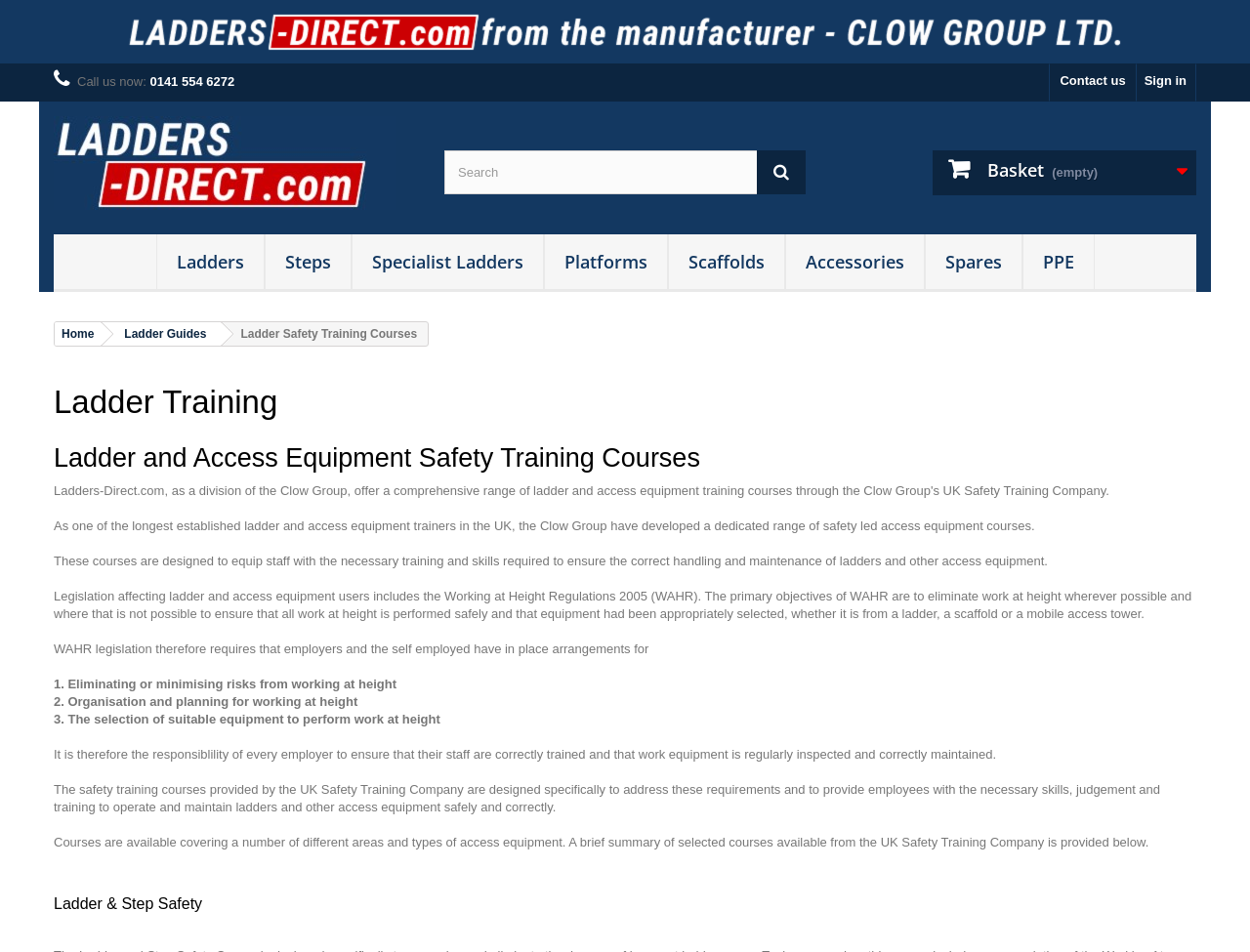Please specify the bounding box coordinates for the clickable region that will help you carry out the instruction: "Search for ladders".

[0.355, 0.158, 0.645, 0.204]